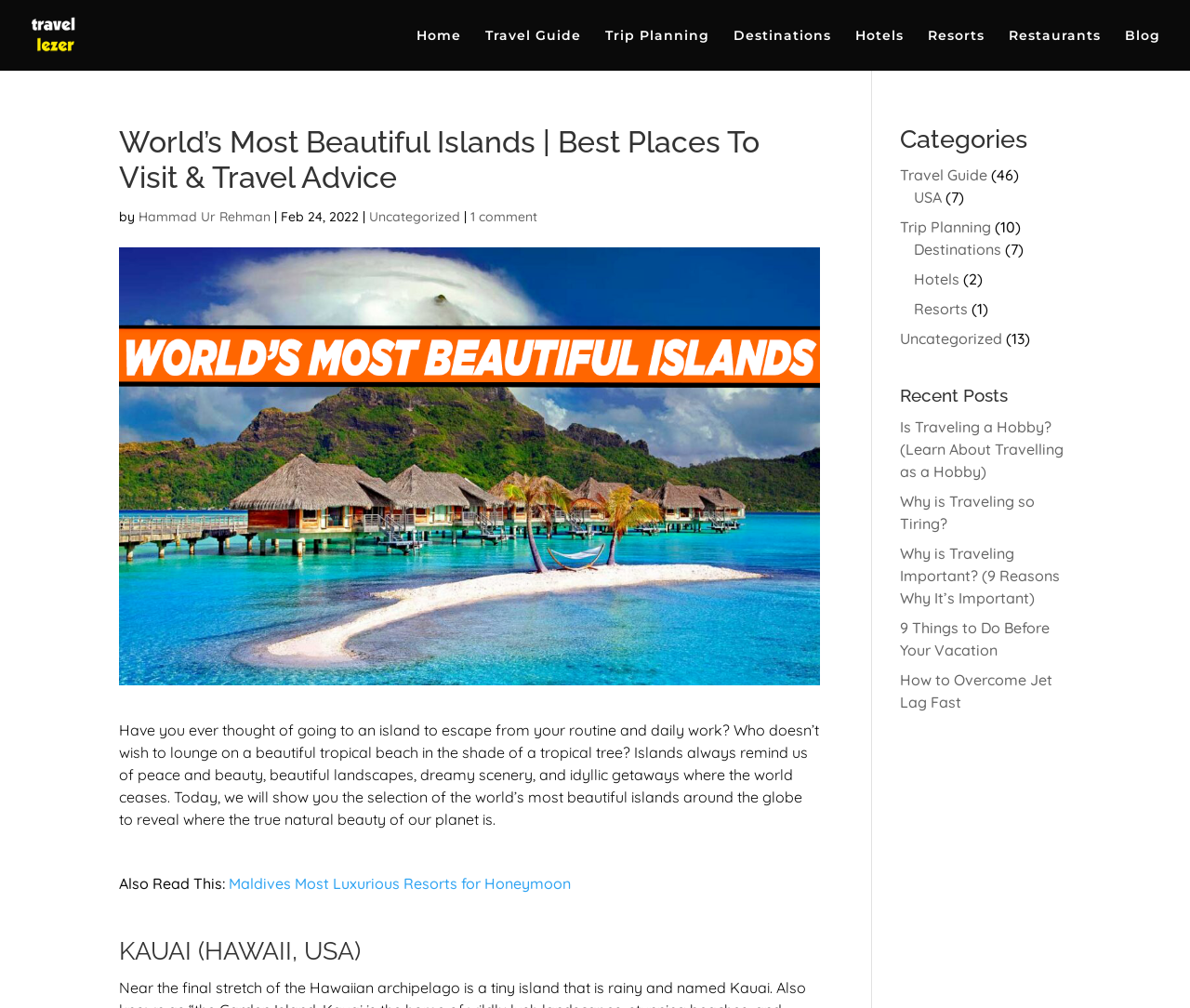Pinpoint the bounding box coordinates of the clickable element needed to complete the instruction: "Click on the 'Travel Guide' category". The coordinates should be provided as four float numbers between 0 and 1: [left, top, right, bottom].

[0.756, 0.165, 0.83, 0.183]